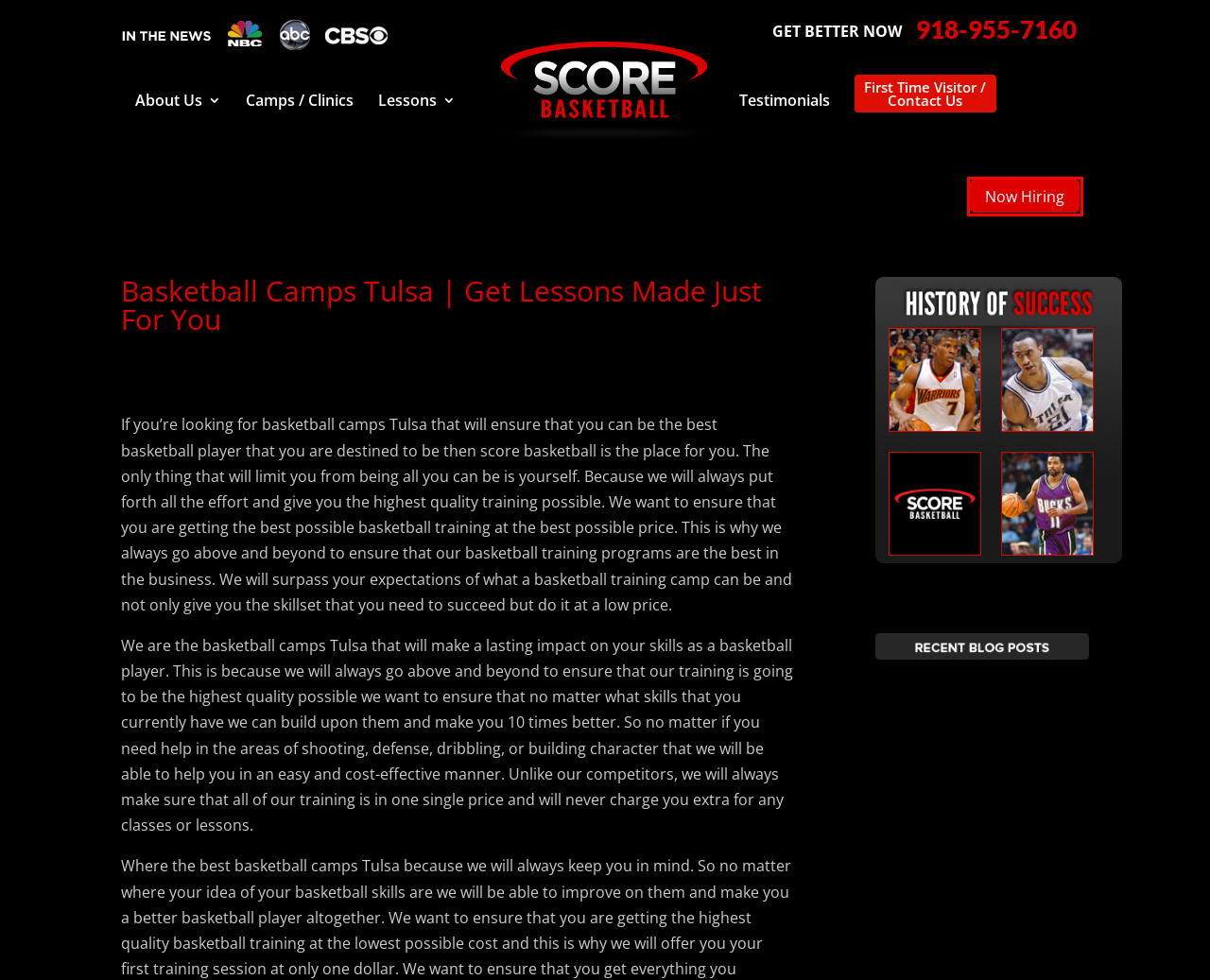A screenshot of a webpage is given, featuring a red bounding box around a UI element. Please choose the webpage description that best aligns with the new webpage after clicking the element in the bounding box. These are the descriptions:
A. Tulsa Basketball Camps | Basketball Lessons Tulsa | 918-955-7160
B. About Us - Score Basketball
C. Lessons - Score Basketball
D. Contact Us - Score Basketball
E. Testimonials - Score Basketball
F. History of Success - Score Basketball
G. Now Hiring - Score Basketball
H. Camps - Score Basketball

G